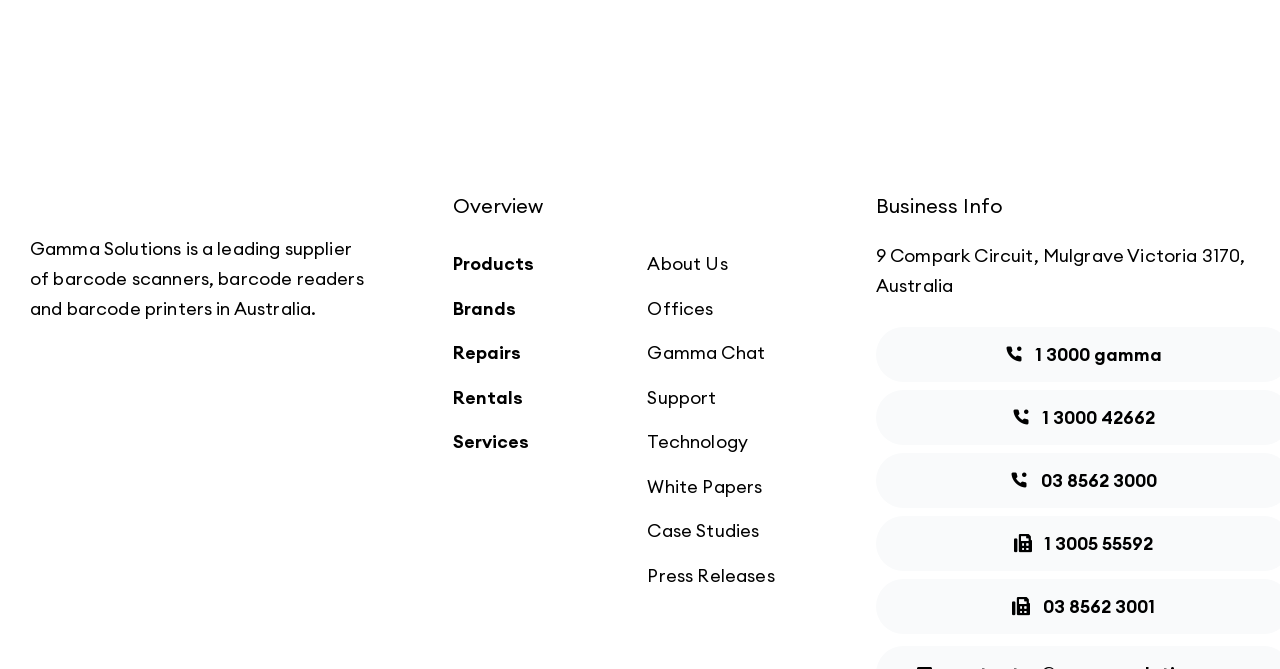What type of products does the company supply?
Using the image as a reference, answer the question in detail.

The company supplies barcode scanners, readers, and printers, as mentioned in the StaticText element with the text 'Gamma Solutions is a leading supplier of barcode scanners, barcode readers and barcode printers in Australia.'